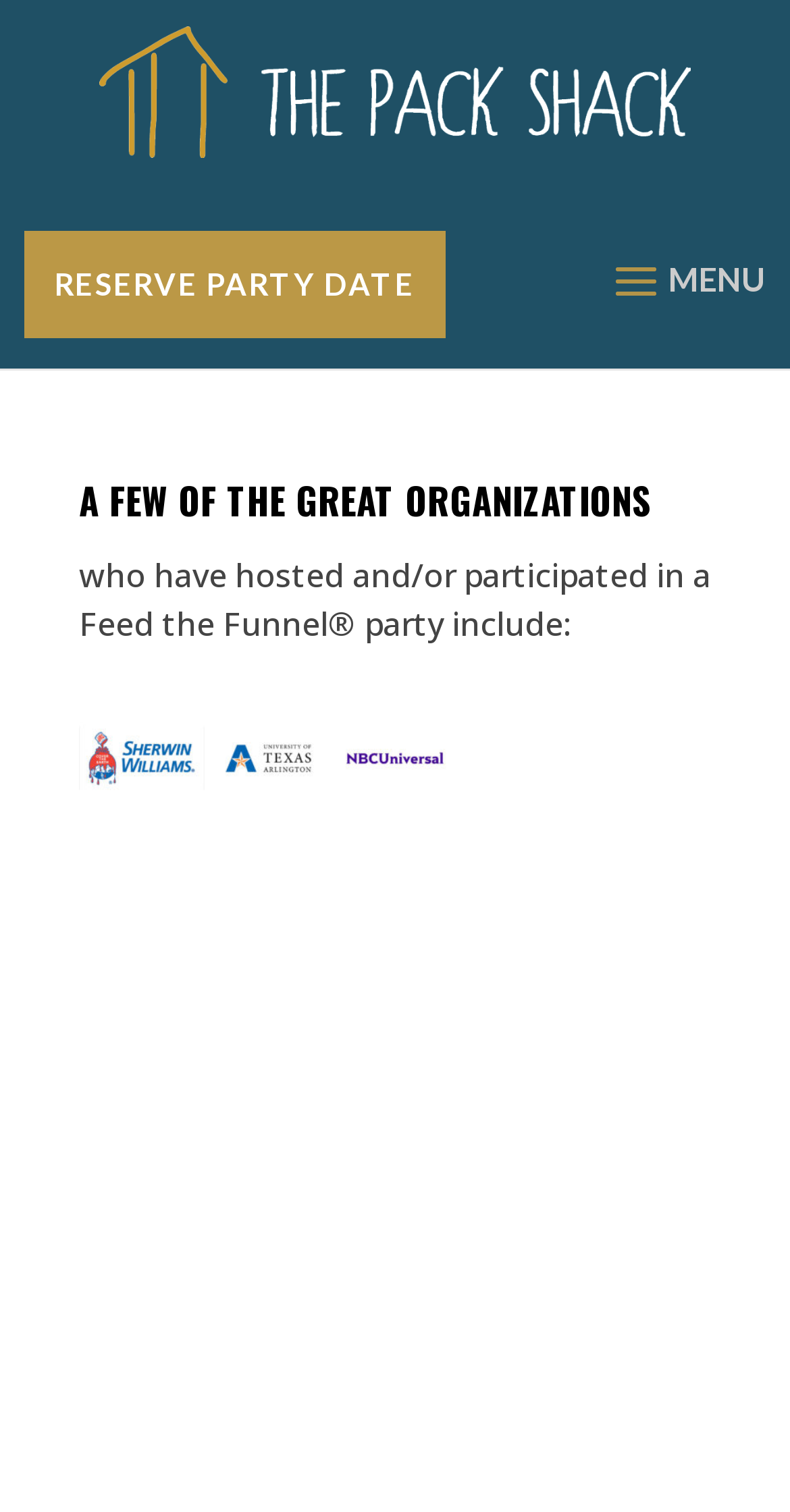What is the purpose of the 'RESERVE PARTY DATE' button?
Using the image as a reference, answer with just one word or a short phrase.

To book a party